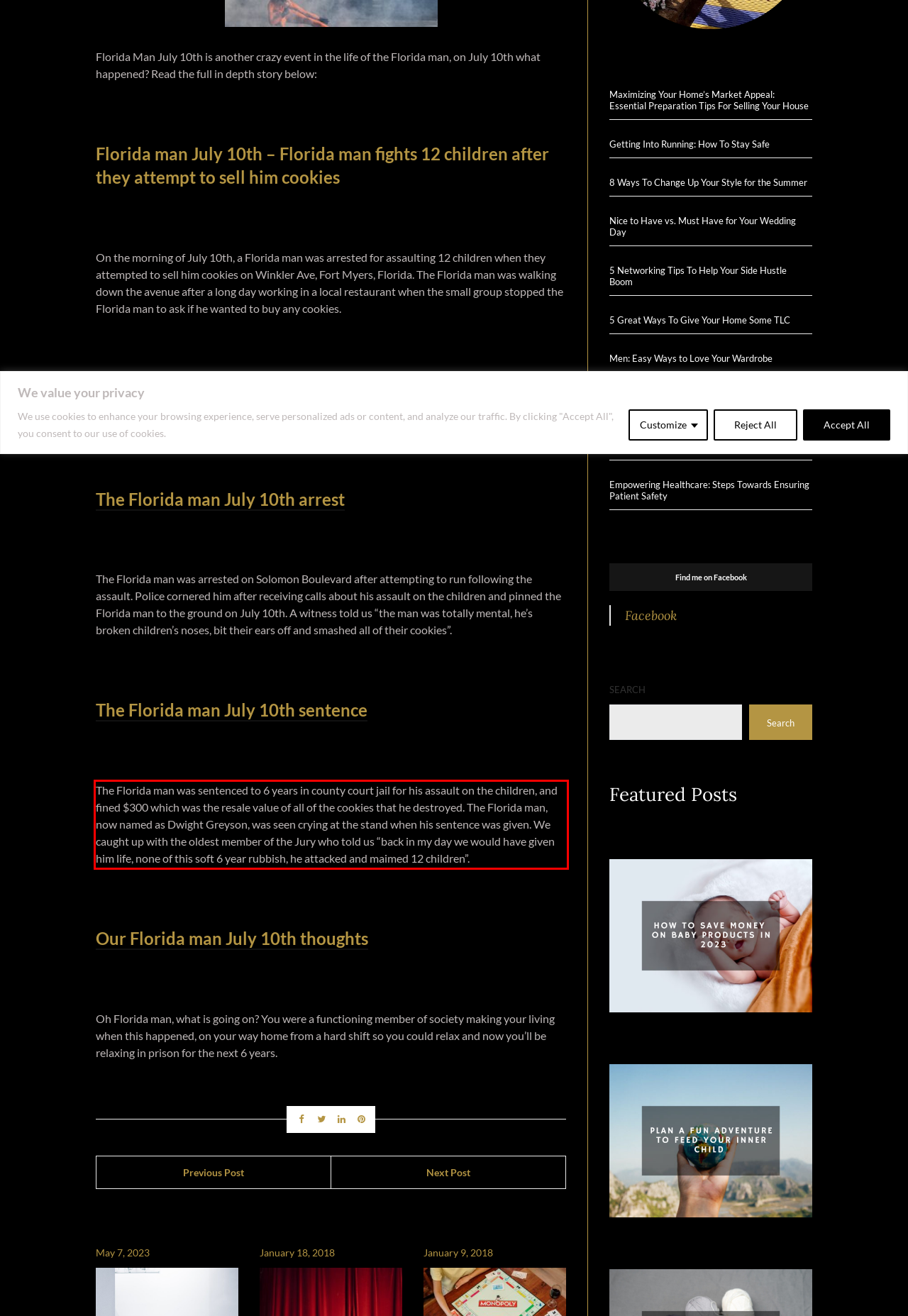Given a screenshot of a webpage with a red bounding box, please identify and retrieve the text inside the red rectangle.

The Florida man was sentenced to 6 years in county court jail for his assault on the children, and fined $300 which was the resale value of all of the cookies that he destroyed. The Florida man, now named as Dwight Greyson, was seen crying at the stand when his sentence was given. We caught up with the oldest member of the Jury who told us “back in my day we would have given him life, none of this soft 6 year rubbish, he attacked and maimed 12 children”.